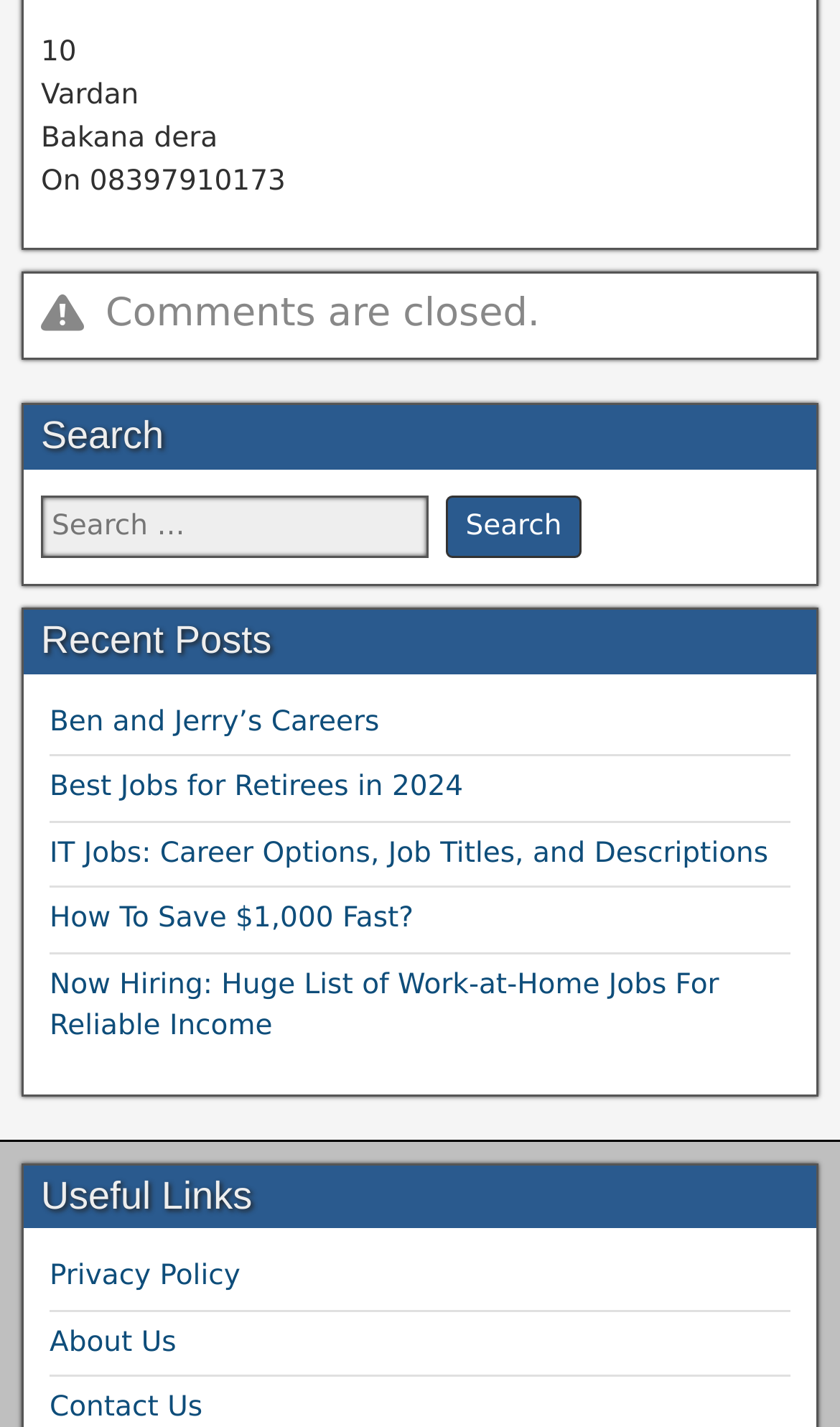Locate the bounding box coordinates of the area you need to click to fulfill this instruction: 'Contact Us'. The coordinates must be in the form of four float numbers ranging from 0 to 1: [left, top, right, bottom].

[0.059, 0.976, 0.241, 0.998]